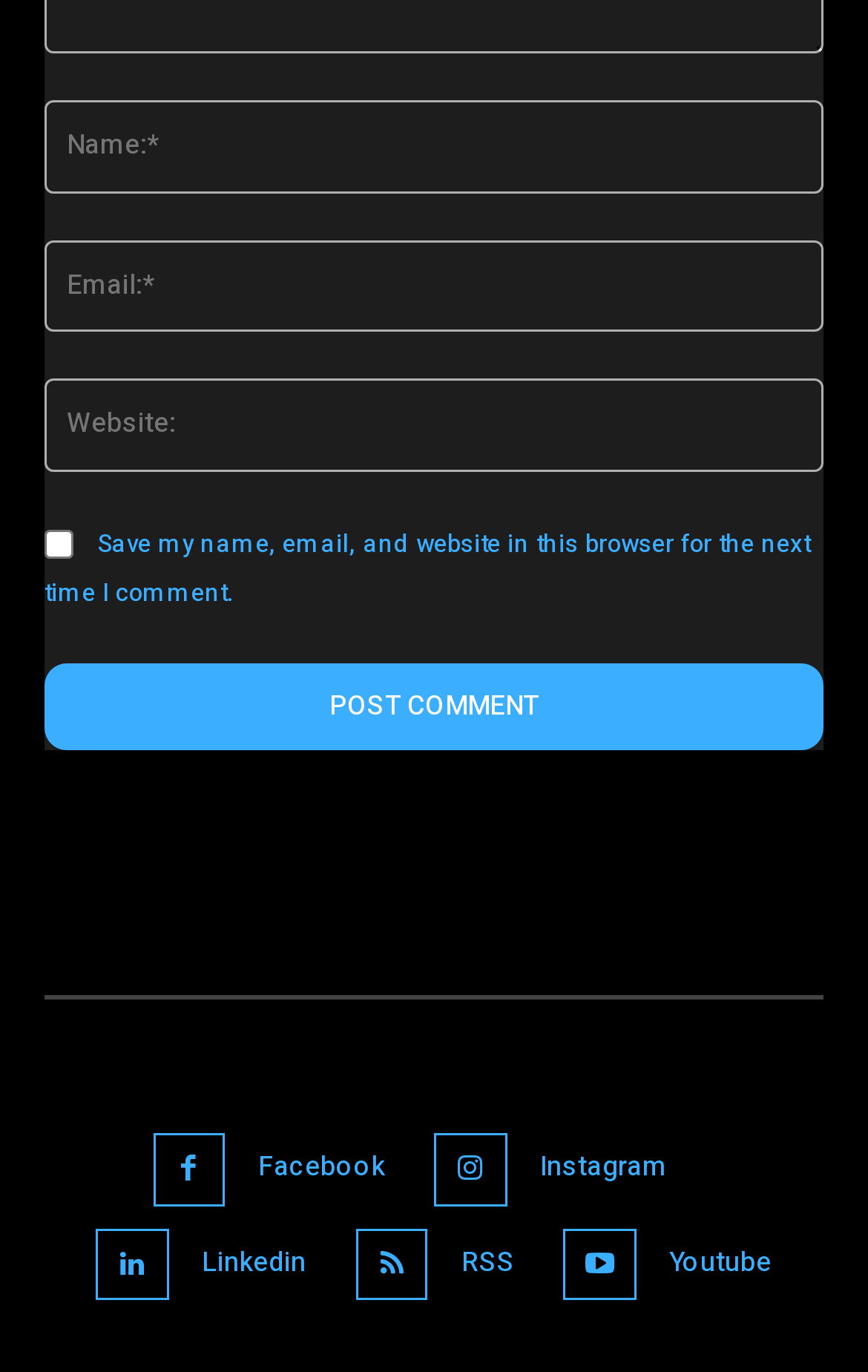Could you highlight the region that needs to be clicked to execute the instruction: "Input your email"?

[0.051, 0.175, 0.949, 0.242]